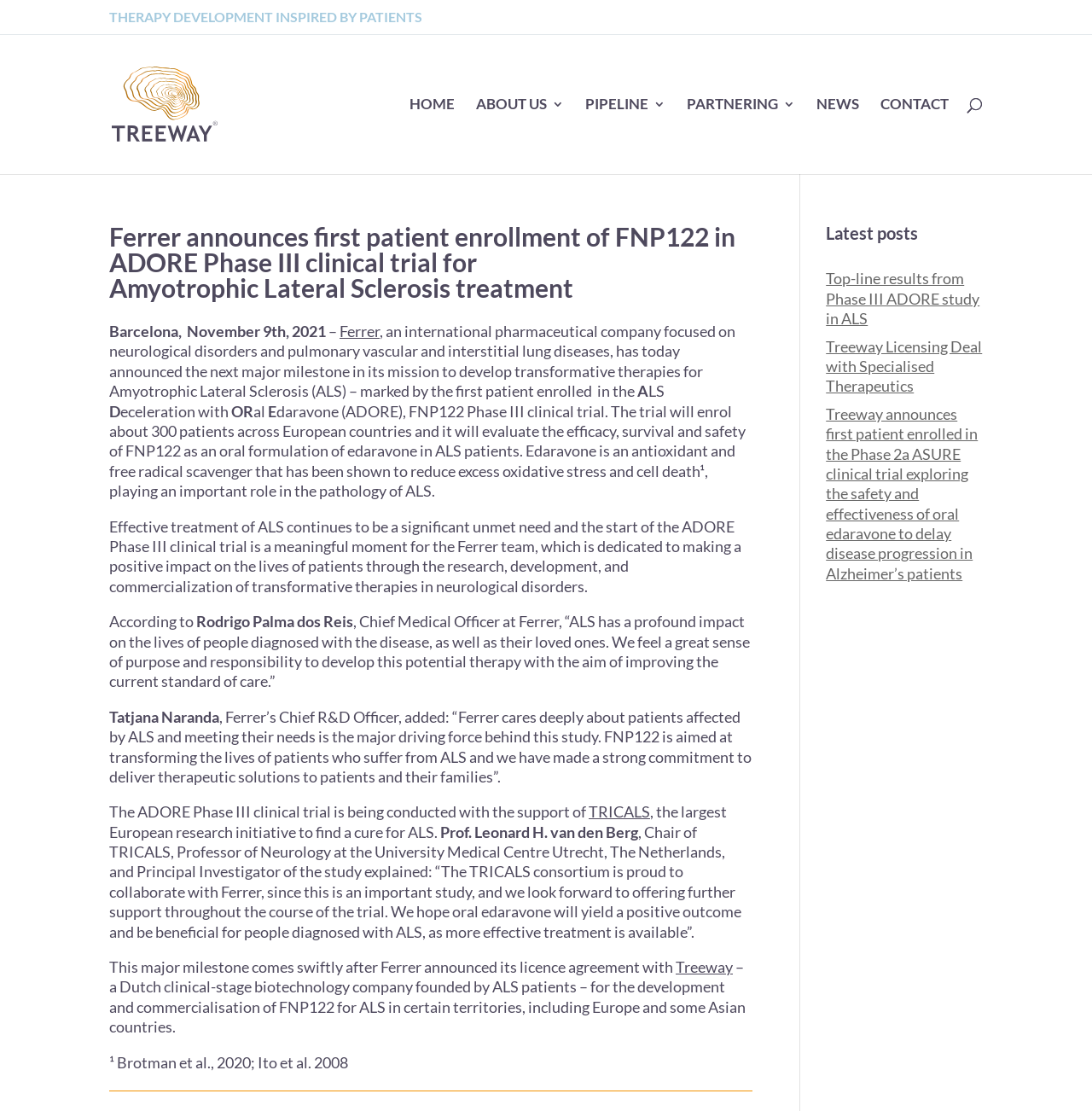Find and specify the bounding box coordinates that correspond to the clickable region for the instruction: "Learn more about the ADORE Phase III clinical trial".

[0.1, 0.201, 0.689, 0.278]